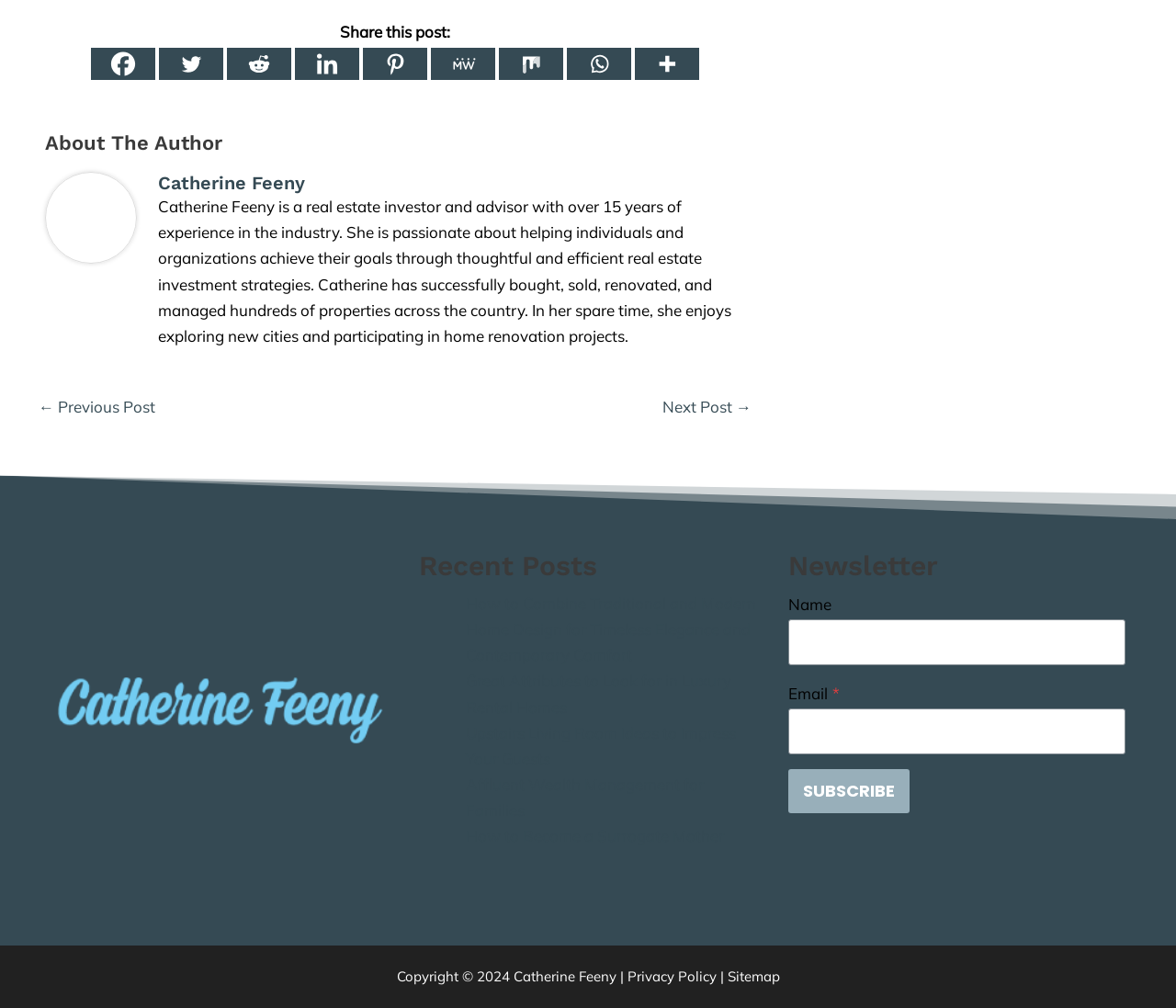What is the topic of the first recent post?
Please use the image to provide a one-word or short phrase answer.

Home Design